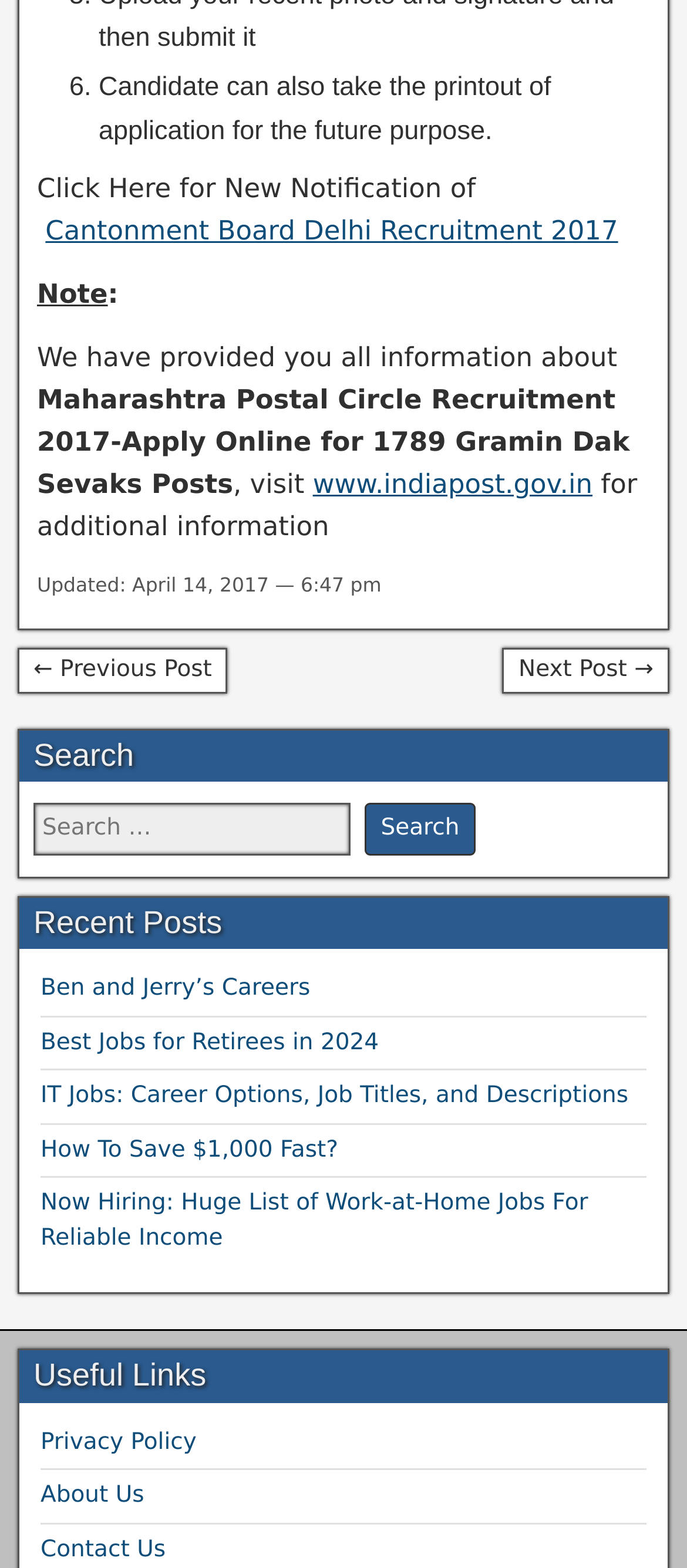Identify the bounding box coordinates of the region that should be clicked to execute the following instruction: "Visit the nursery".

None